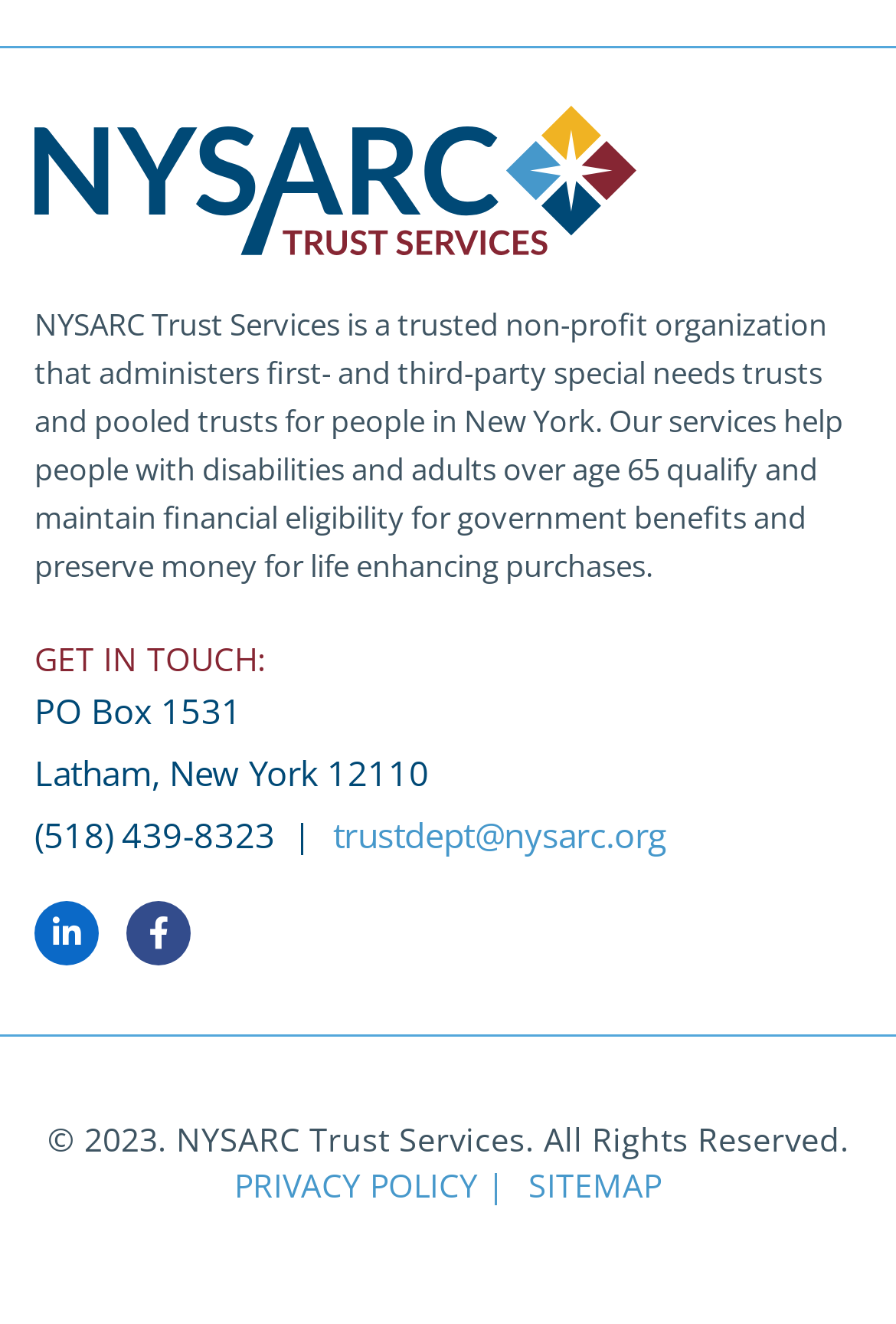Could you specify the bounding box coordinates for the clickable section to complete the following instruction: "Send an email to trustdept@nysarc.org"?

[0.336, 0.608, 0.779, 0.655]